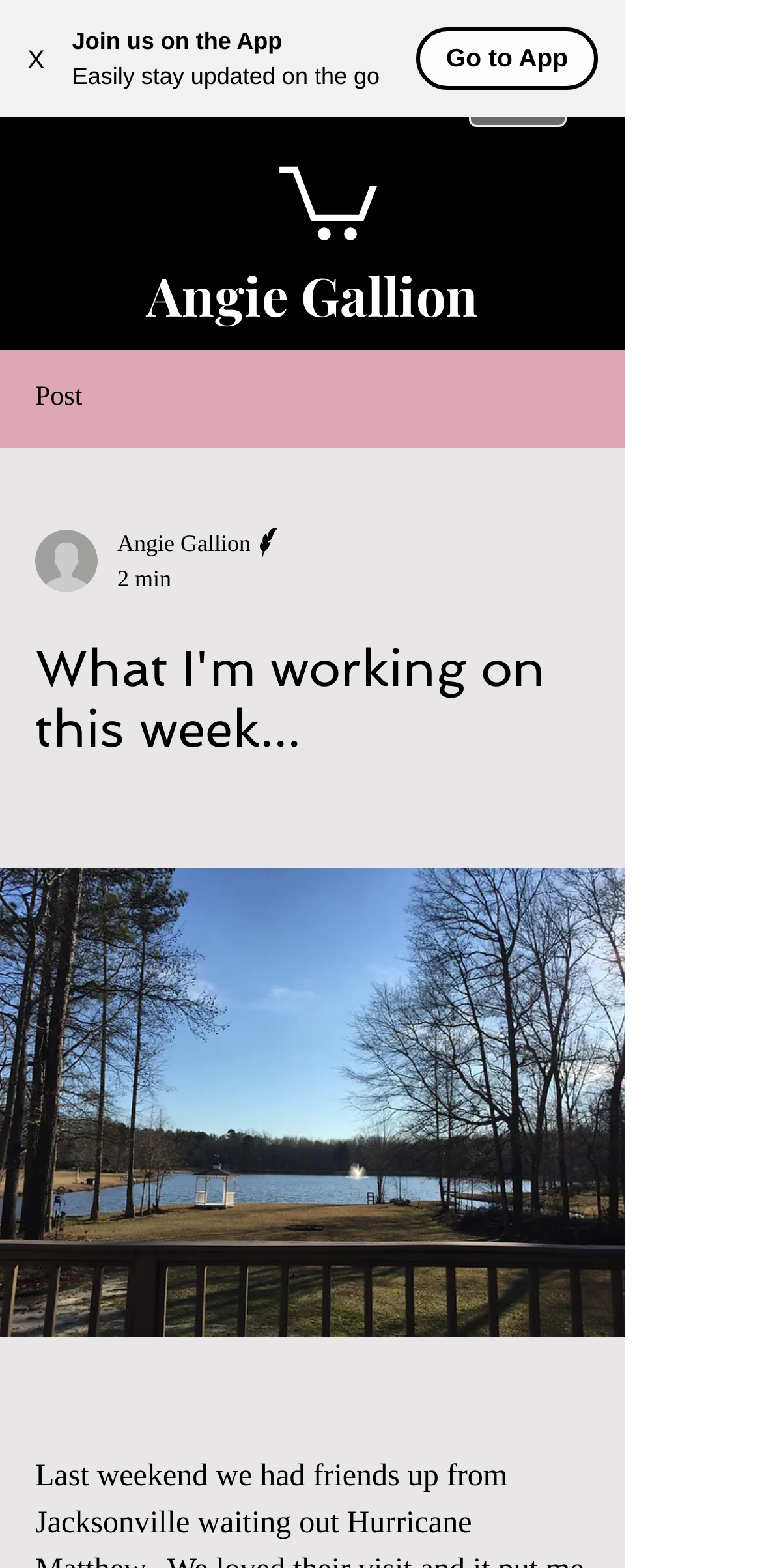Look at the image and give a detailed response to the following question: What is the topic of the post?

The topic of the post can be found in the heading element with the text 'What I'm working on this week...' which is located below the author's name and profile picture.